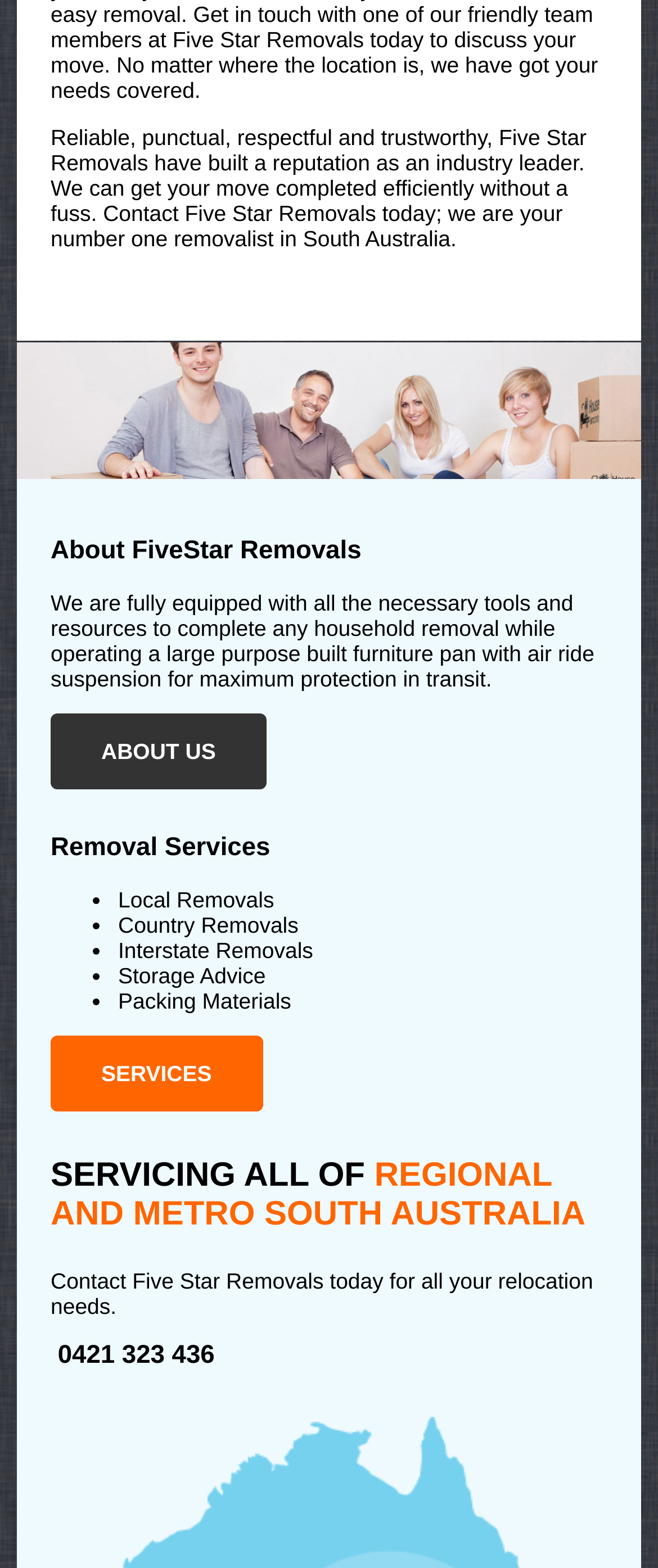Bounding box coordinates are specified in the format (top-left x, top-left y, bottom-right x, bottom-right y). All values are floating point numbers bounded between 0 and 1. Please provide the bounding box coordinate of the region this sentence describes: Services

[0.077, 0.661, 0.399, 0.709]